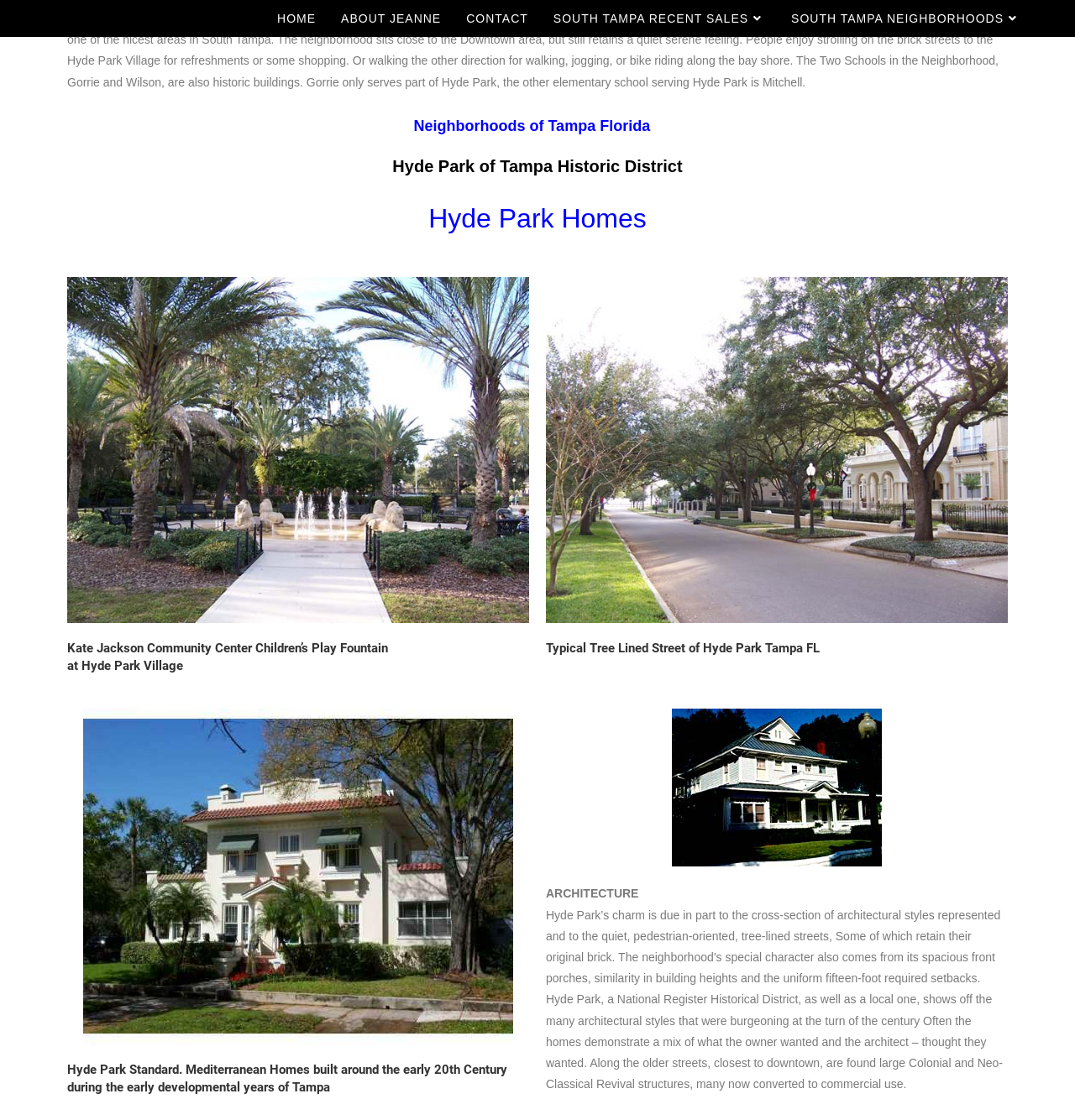Respond concisely with one word or phrase to the following query:
What is the architectural style of the homes in Hyde Park?

Mediterranean